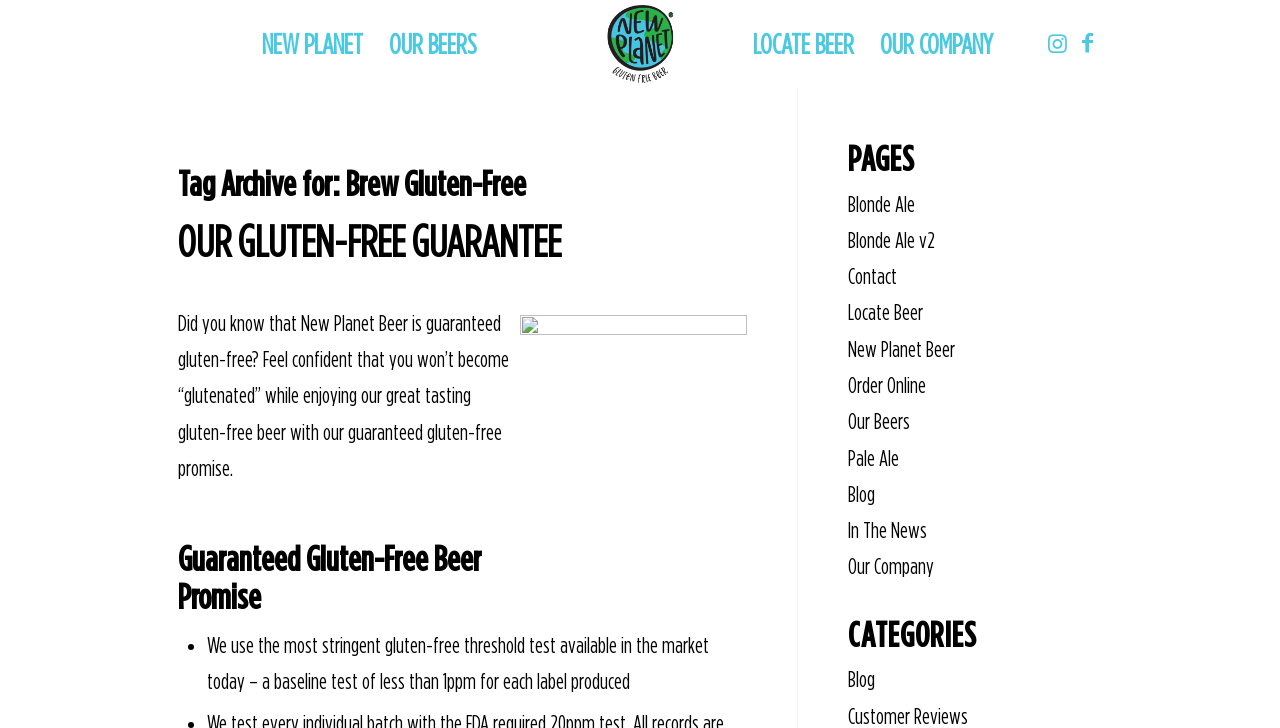What social media platforms is New Planet Beer on?
Using the image, give a concise answer in the form of a single word or short phrase.

Instagram, Facebook